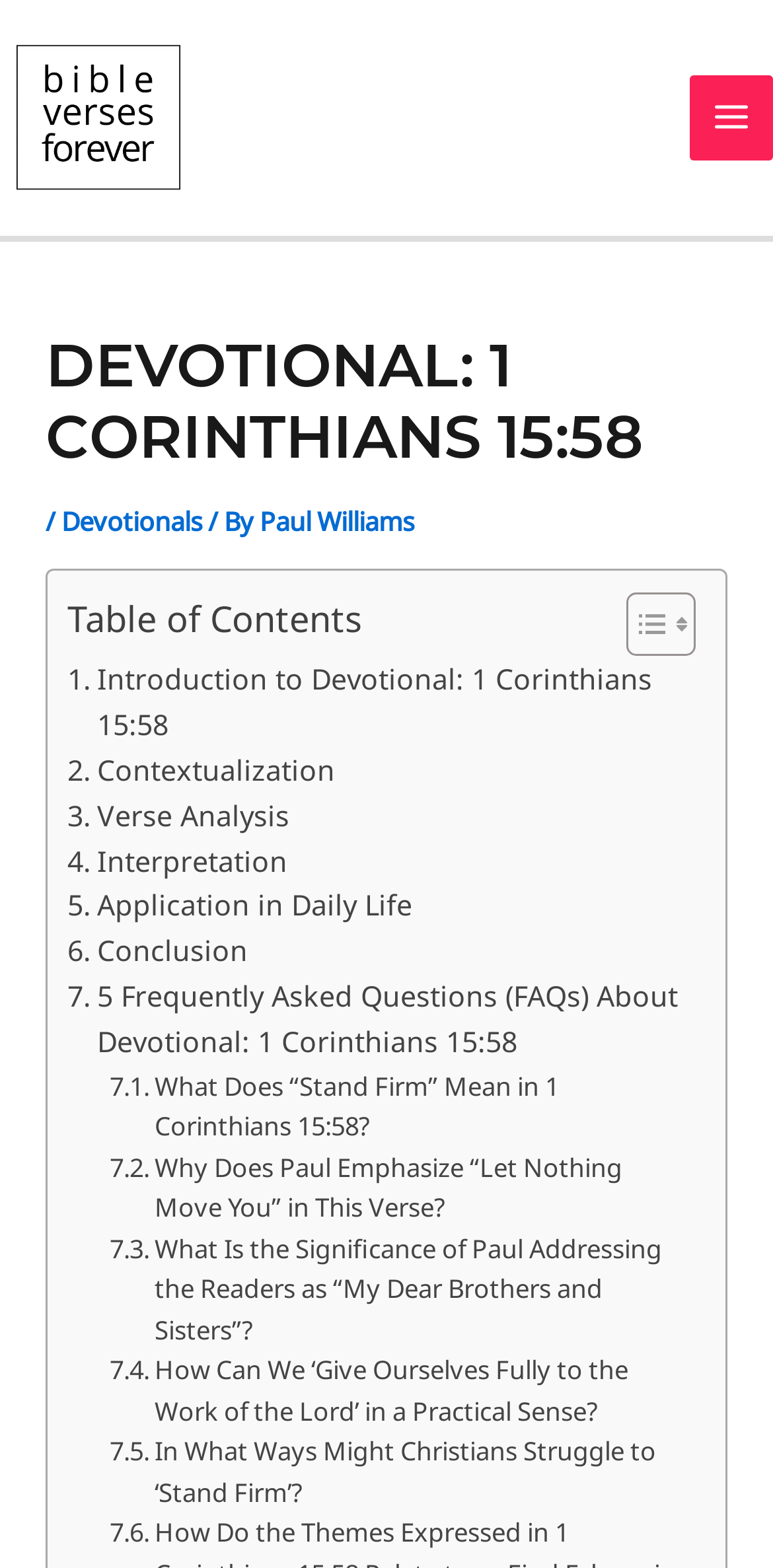Could you highlight the region that needs to be clicked to execute the instruction: "Toggle the table of contents"?

[0.772, 0.377, 0.887, 0.42]